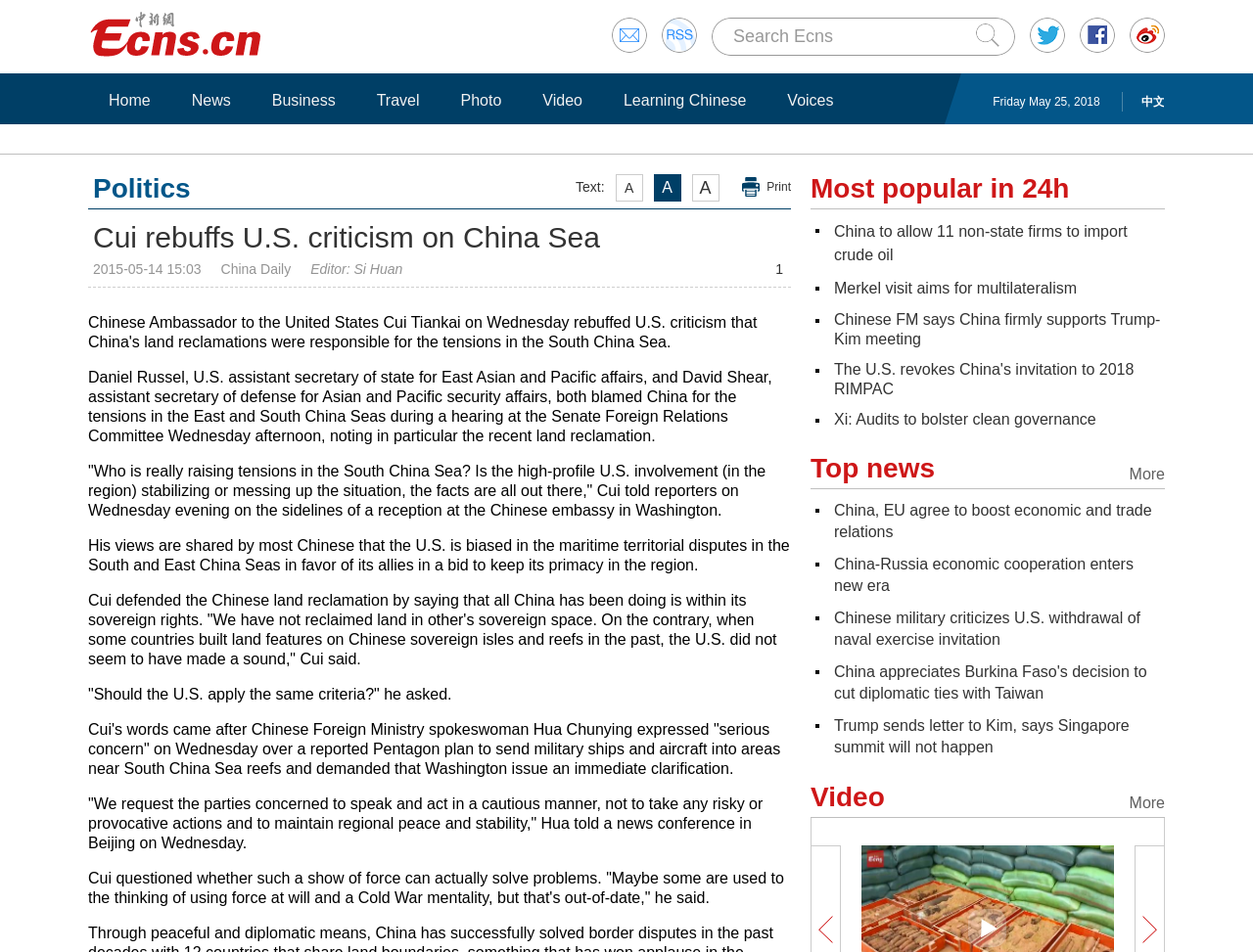Using the provided description: "Photo", find the bounding box coordinates of the corresponding UI element. The output should be four float numbers between 0 and 1, in the format [left, top, right, bottom].

[0.359, 0.095, 0.409, 0.116]